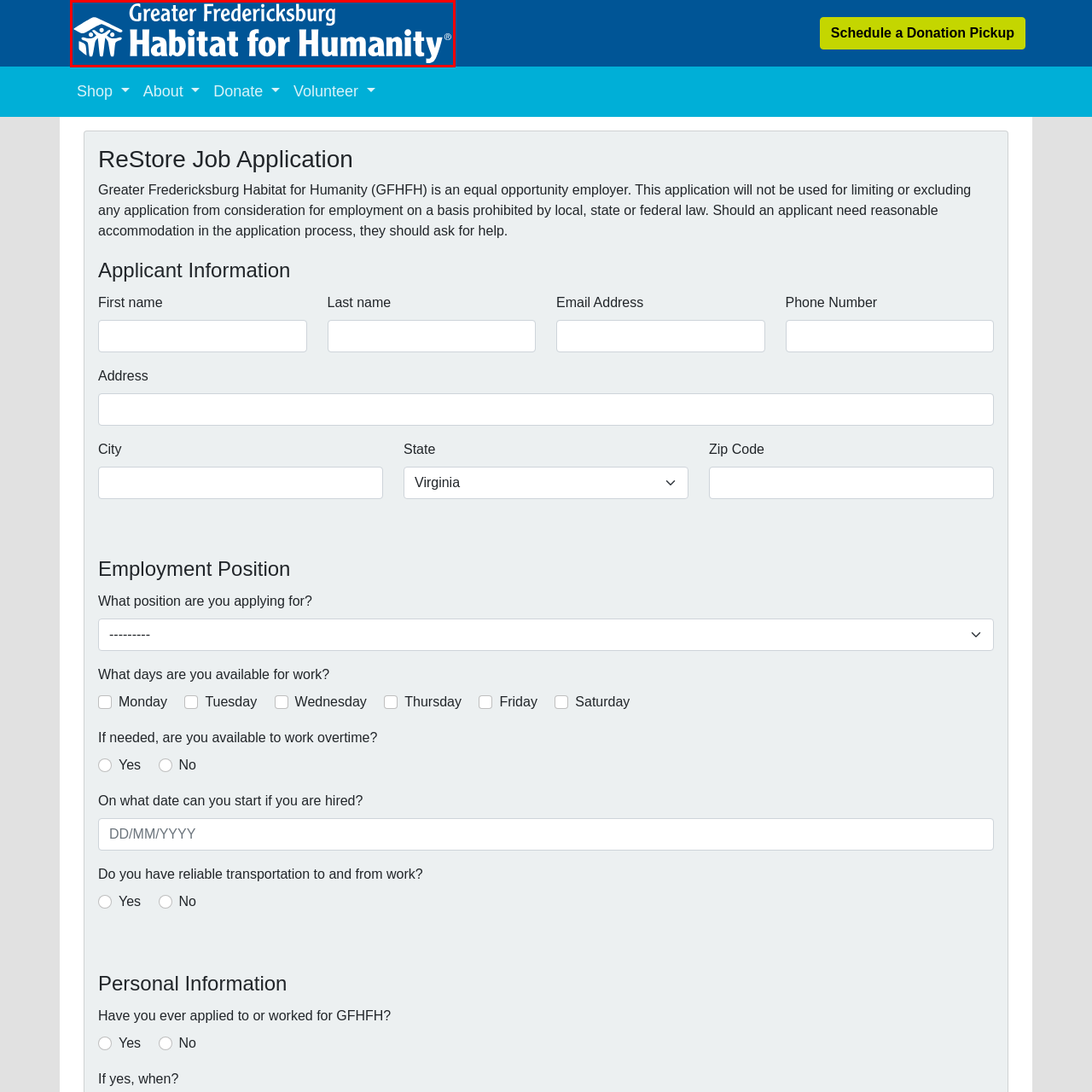Detail the visual elements present in the red-framed section of the image.

The image features the logo of the Greater Fredericksburg Habitat for Humanity (GFHFH), showcasing a stylized house icon with figures symbolizing community and support. The prominent text displays “Greater Fredericksburg” above “Habitat for Humanity,” emphasizing the organization's commitment to building homes and providing assistance to those in need. The logo is designed with a blue background, reinforcing the organization's identity and mission to promote affordable housing and community involvement. It reflects GFHFH's role as an equal opportunity employer and community service entity within Fredericksburg.